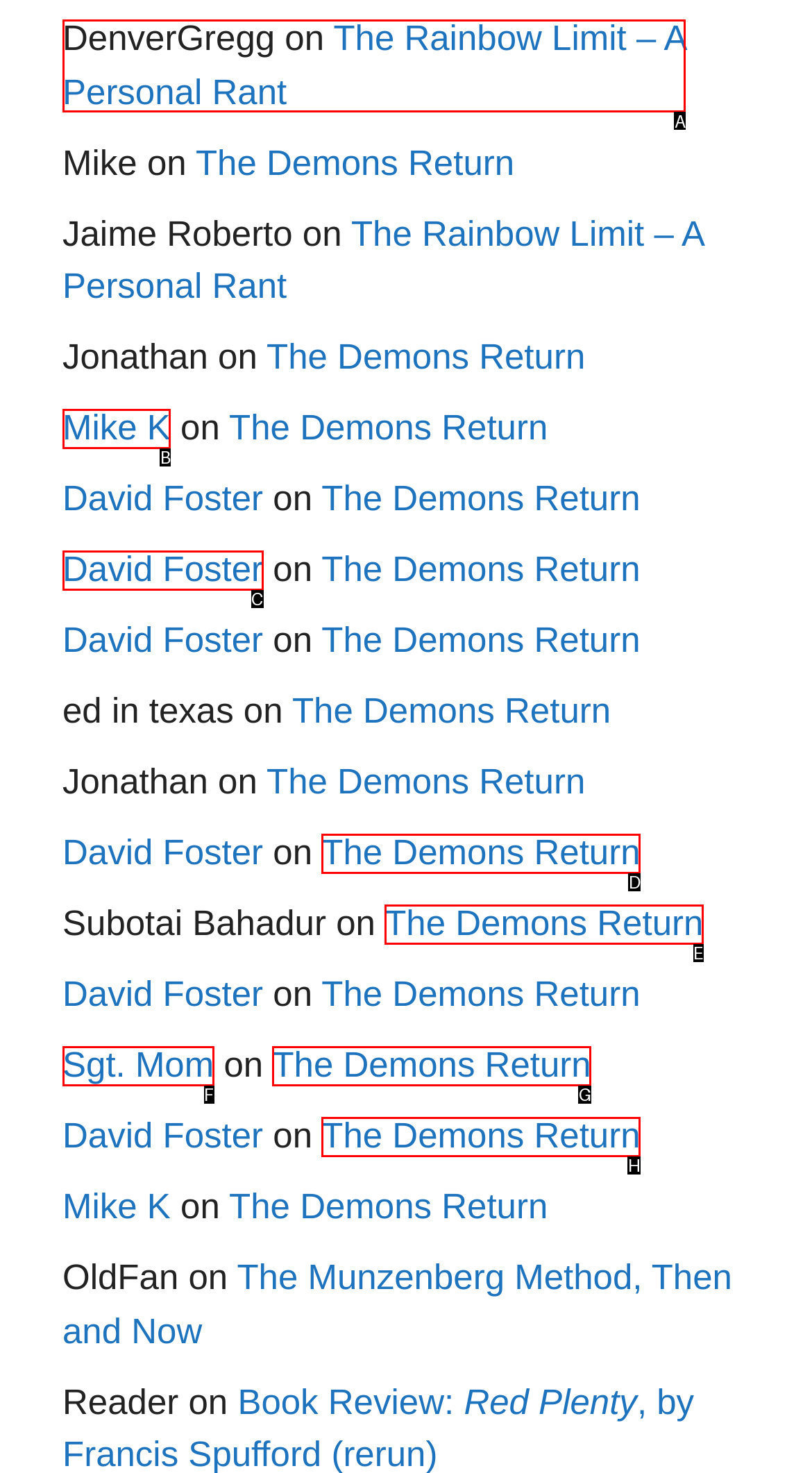Based on the description: David Foster, find the HTML element that matches it. Provide your answer as the letter of the chosen option.

C